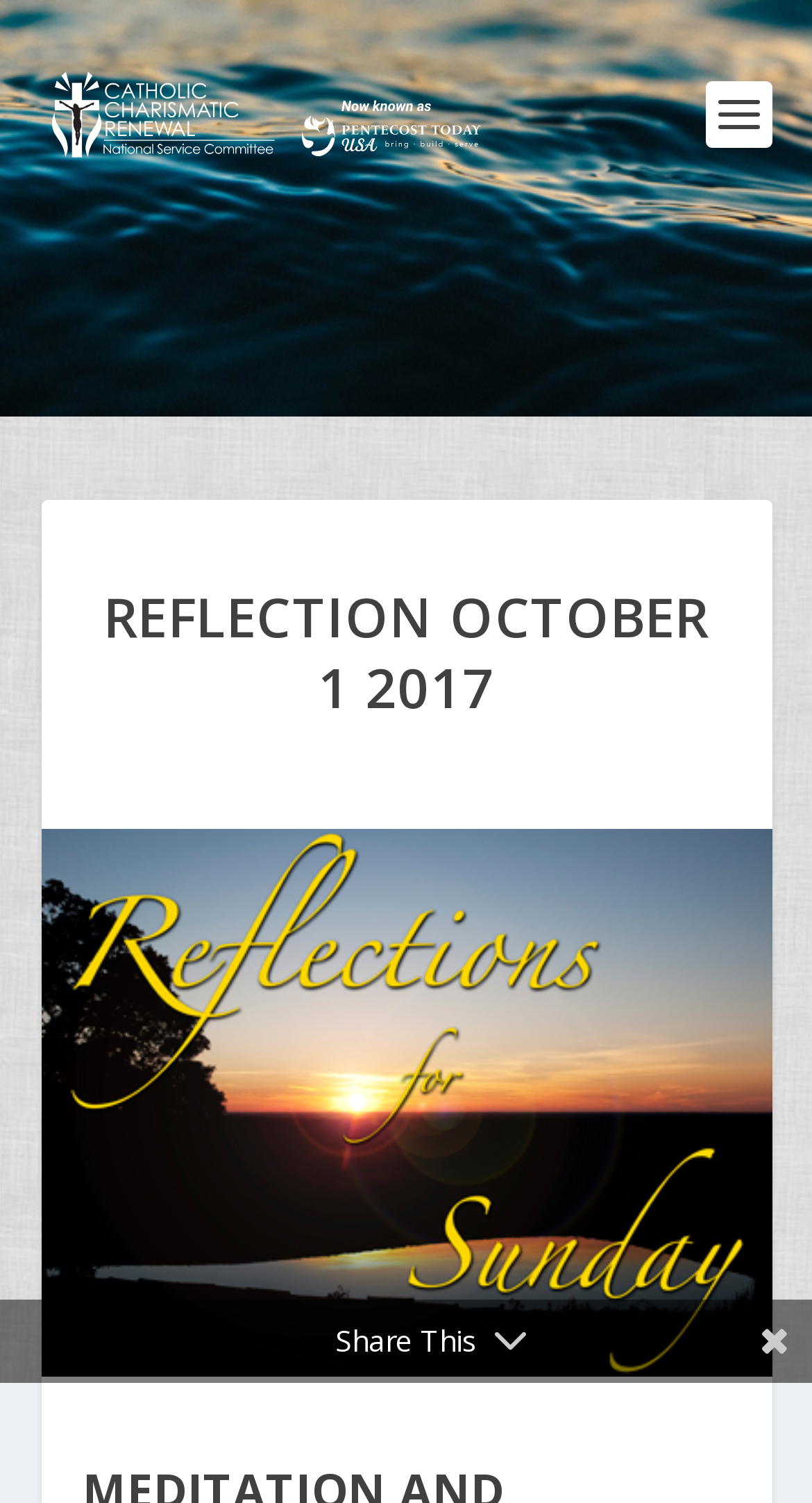Find and generate the main title of the webpage.

REFLECTION OCTOBER 1 2017